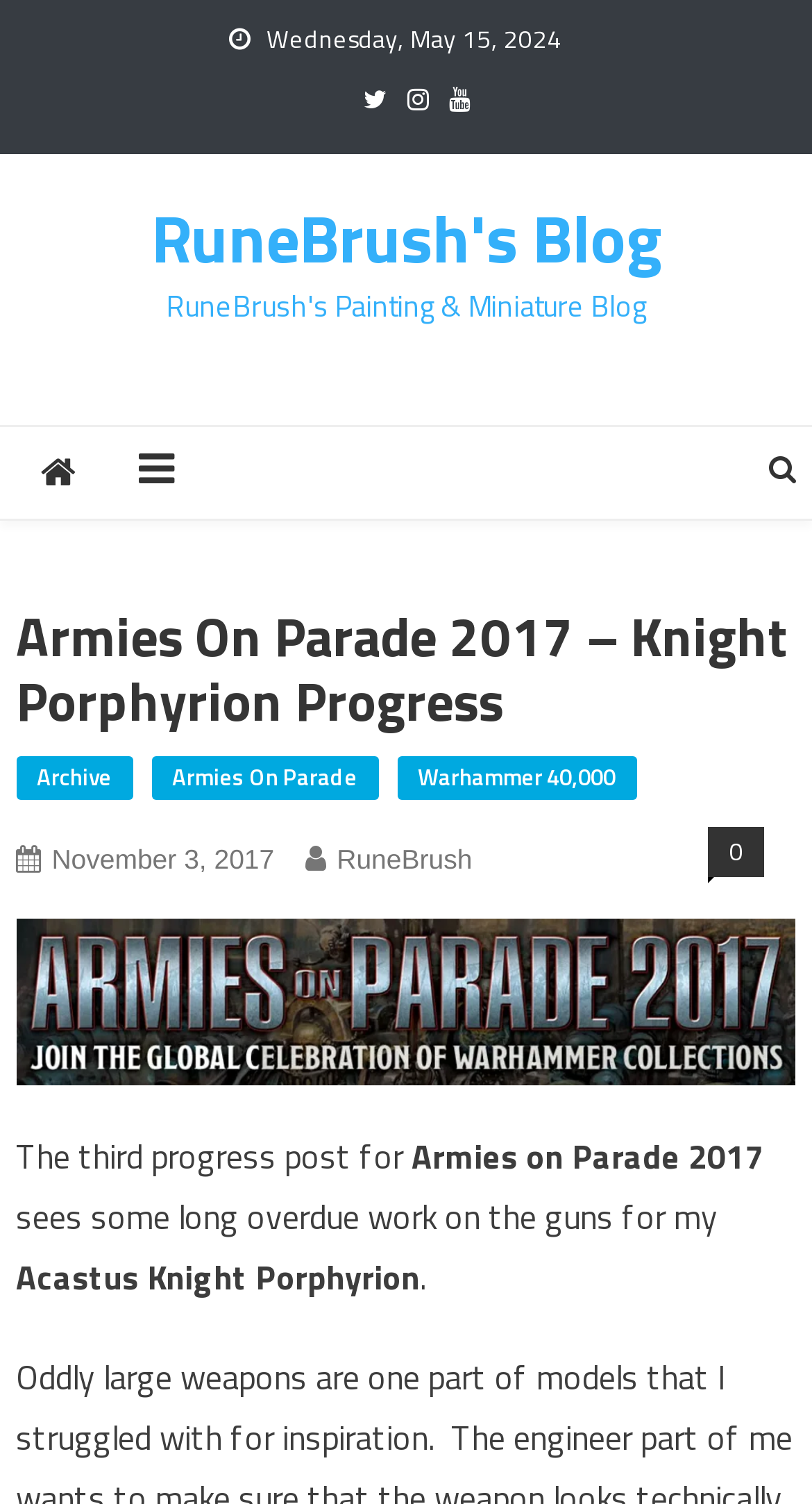Provide the bounding box coordinates of the UI element this sentence describes: "RuneBrush's Blog".

[0.186, 0.125, 0.814, 0.191]